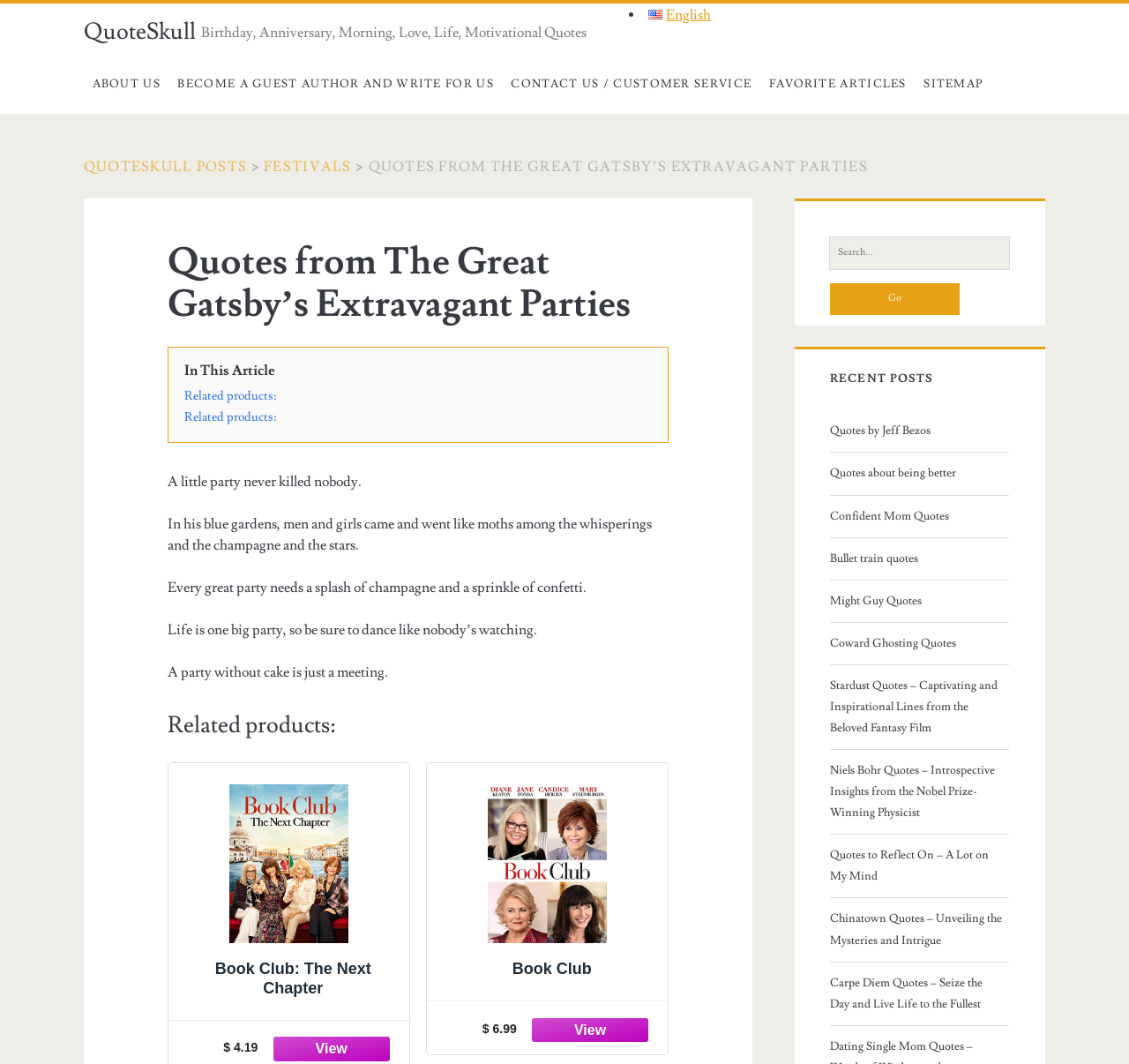Answer the question below with a single word or a brief phrase: 
What is the purpose of the search bar?

To search for quotes